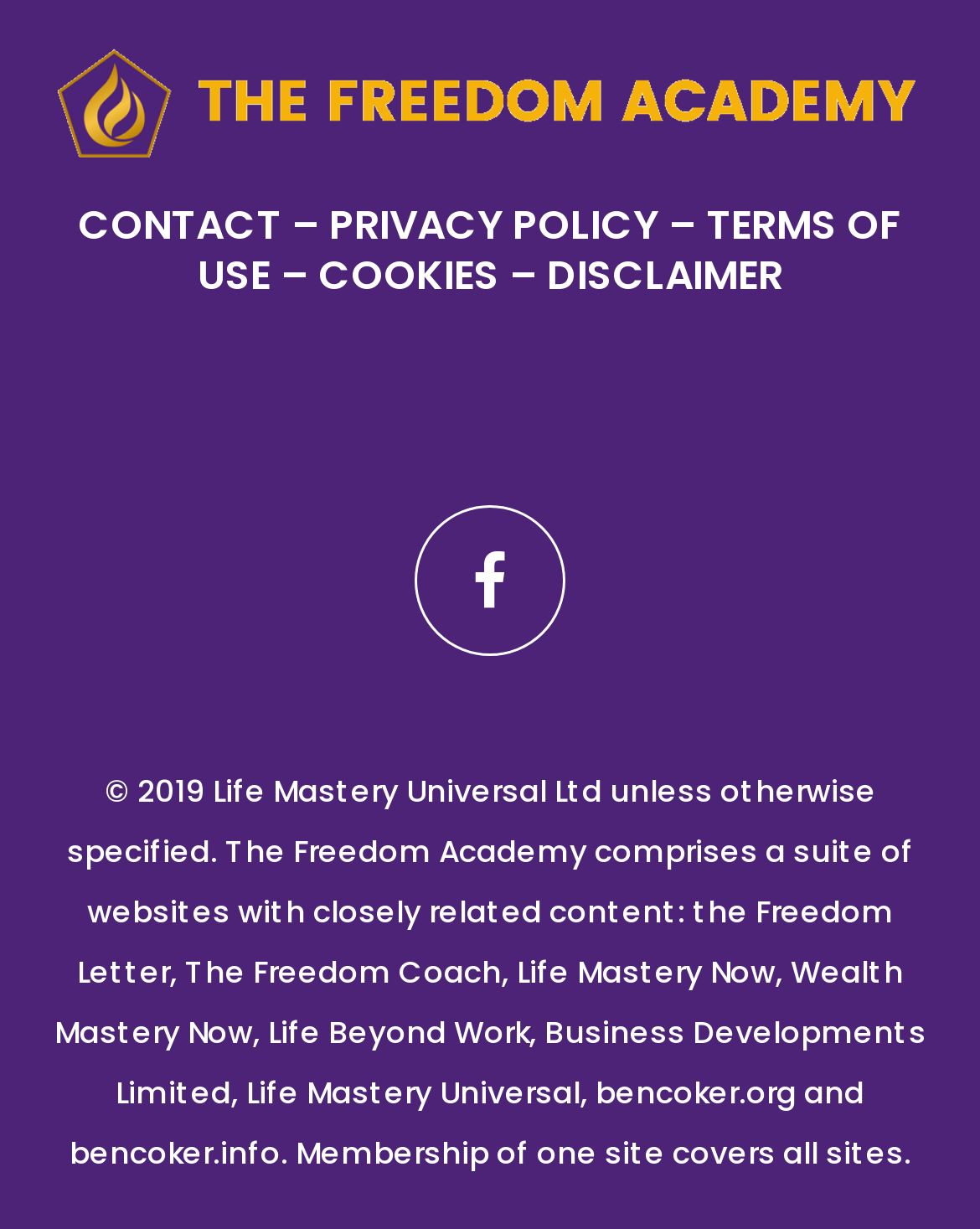What are the links in the top navigation bar?
Please provide a single word or phrase based on the screenshot.

CONTACT, PRIVACY POLICY, TERMS OF USE, COOKIES, DISCLAIMER